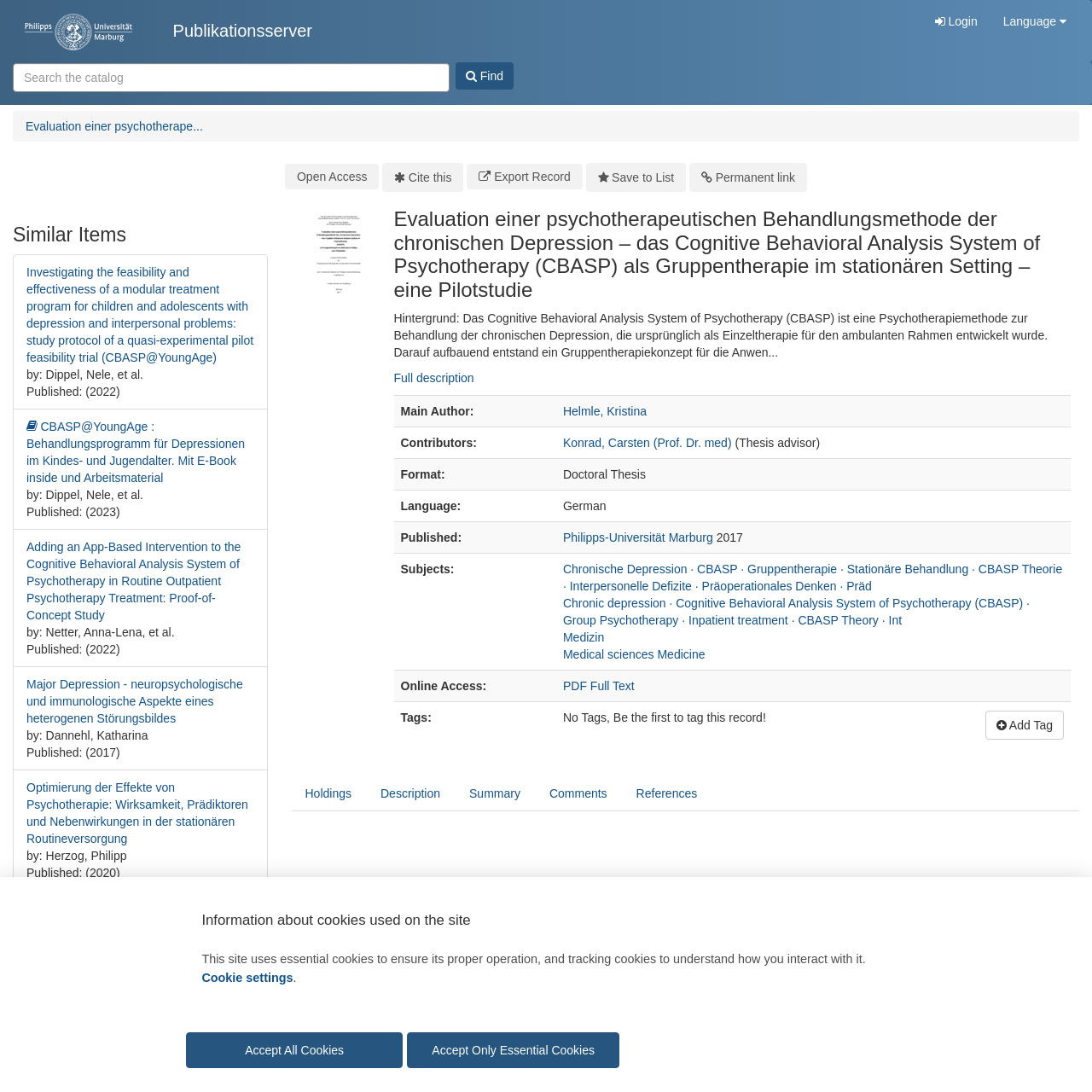What is the headline of the webpage?

Evaluation einer psychotherapeutischen Behandlungsmethode der chronischen Depression – das Cognitive Behavioral Analysis System of Psychotherapy (CBASP) als Gruppentherapie im stationären Setting – eine Pilotstudie